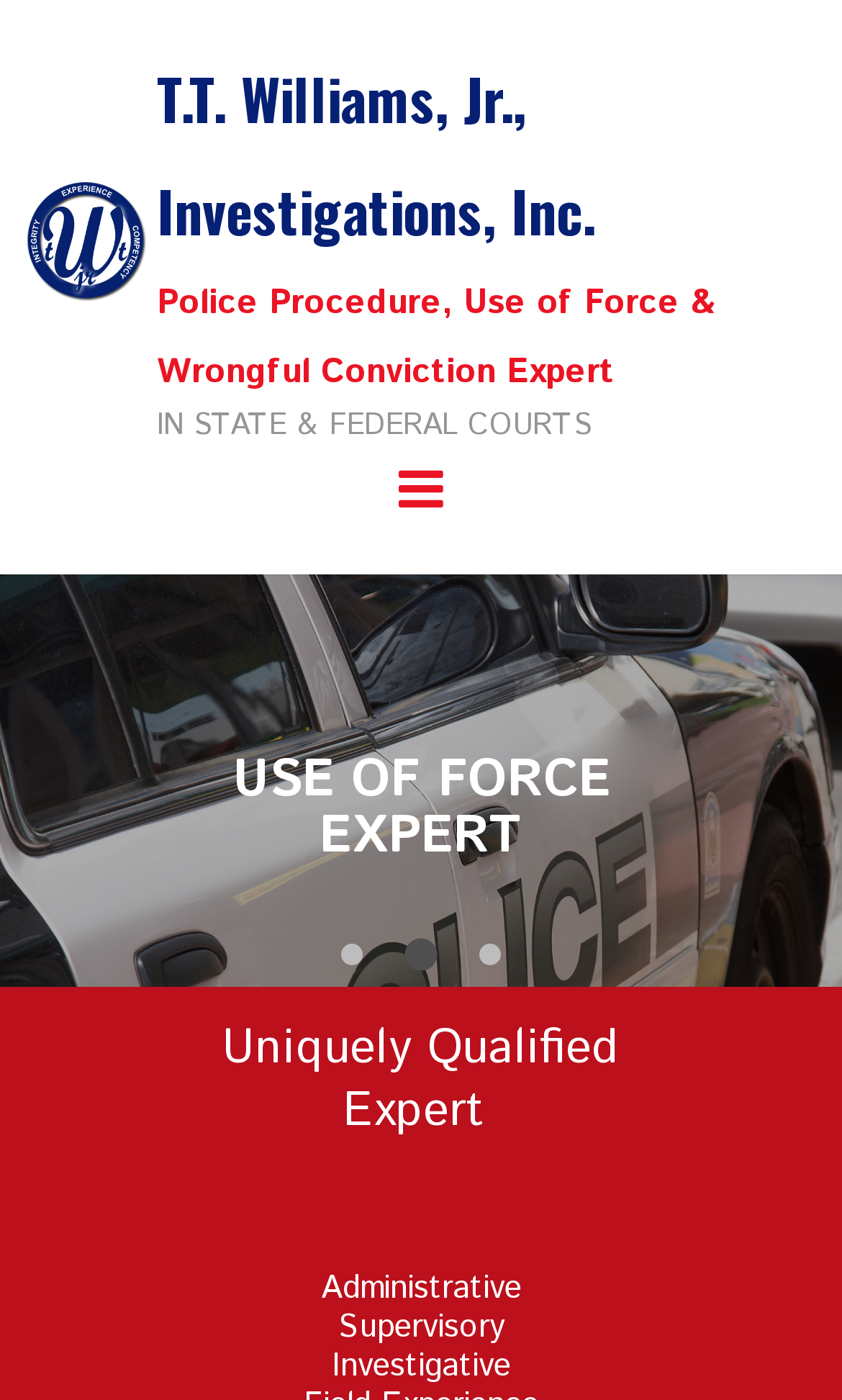What is the expert's area of specialization?
Refer to the image and provide a one-word or short phrase answer.

Police Procedure, Use of Force